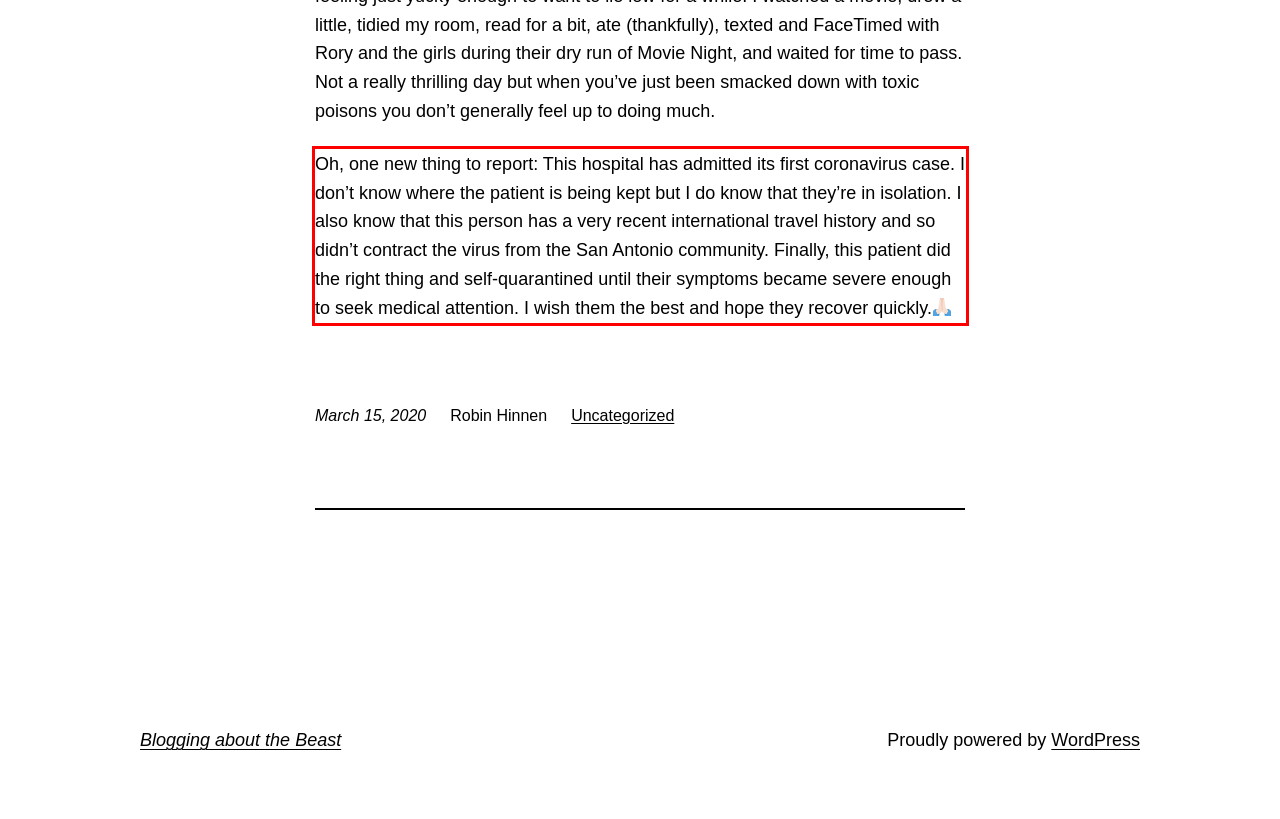Within the screenshot of a webpage, identify the red bounding box and perform OCR to capture the text content it contains.

Oh, one new thing to report: This hospital has admitted its first coronavirus case. I don’t know where the patient is being kept but I do know that they’re in isolation. I also know that this person has a very recent international travel history and so didn’t contract the virus from the San Antonio community. Finally, this patient did the right thing and self-quarantined until their symptoms became severe enough to seek medical attention. I wish them the best and hope they recover quickly.